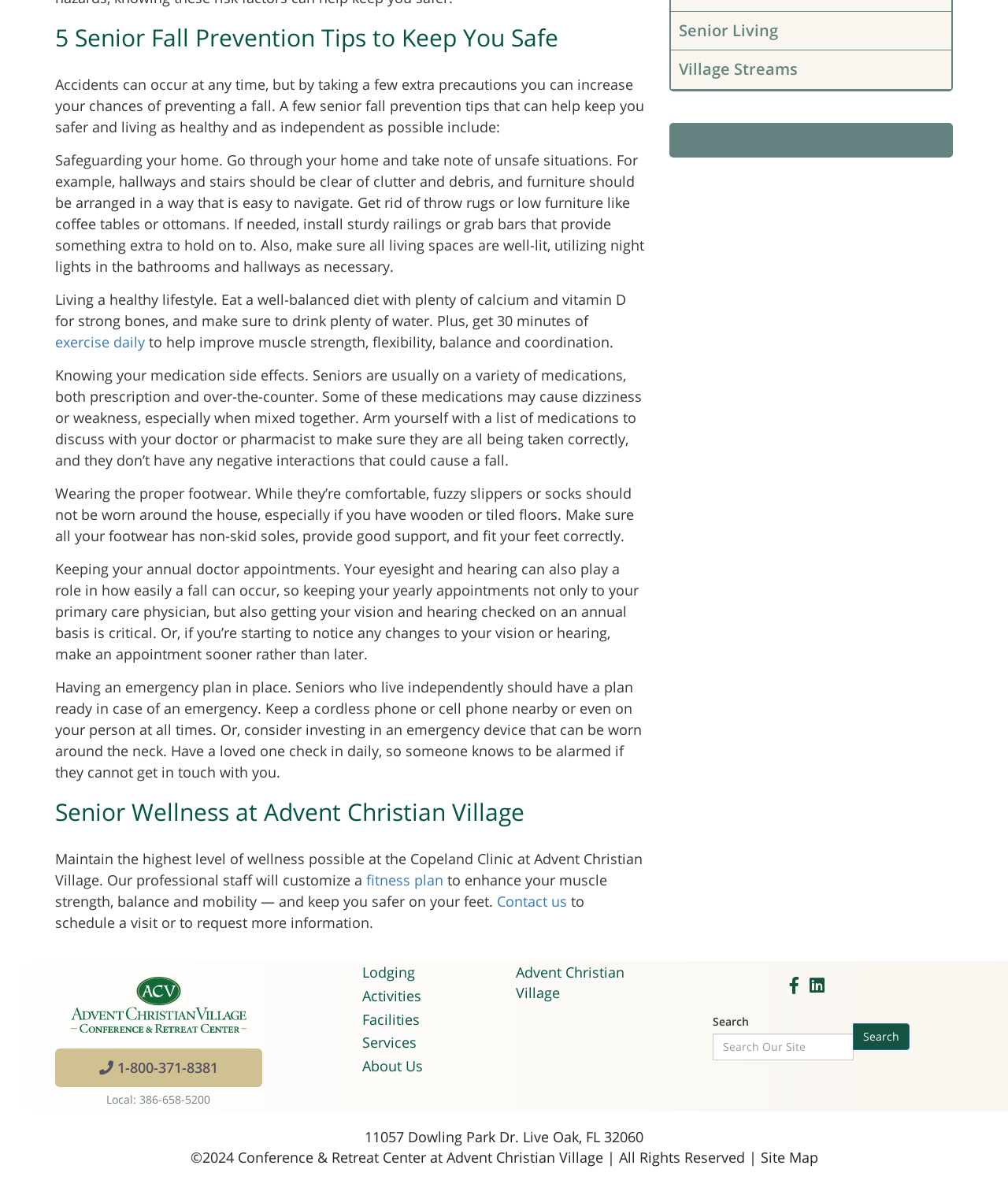Show the bounding box coordinates for the HTML element described as: "Advent Christian Village".

[0.512, 0.813, 0.62, 0.846]